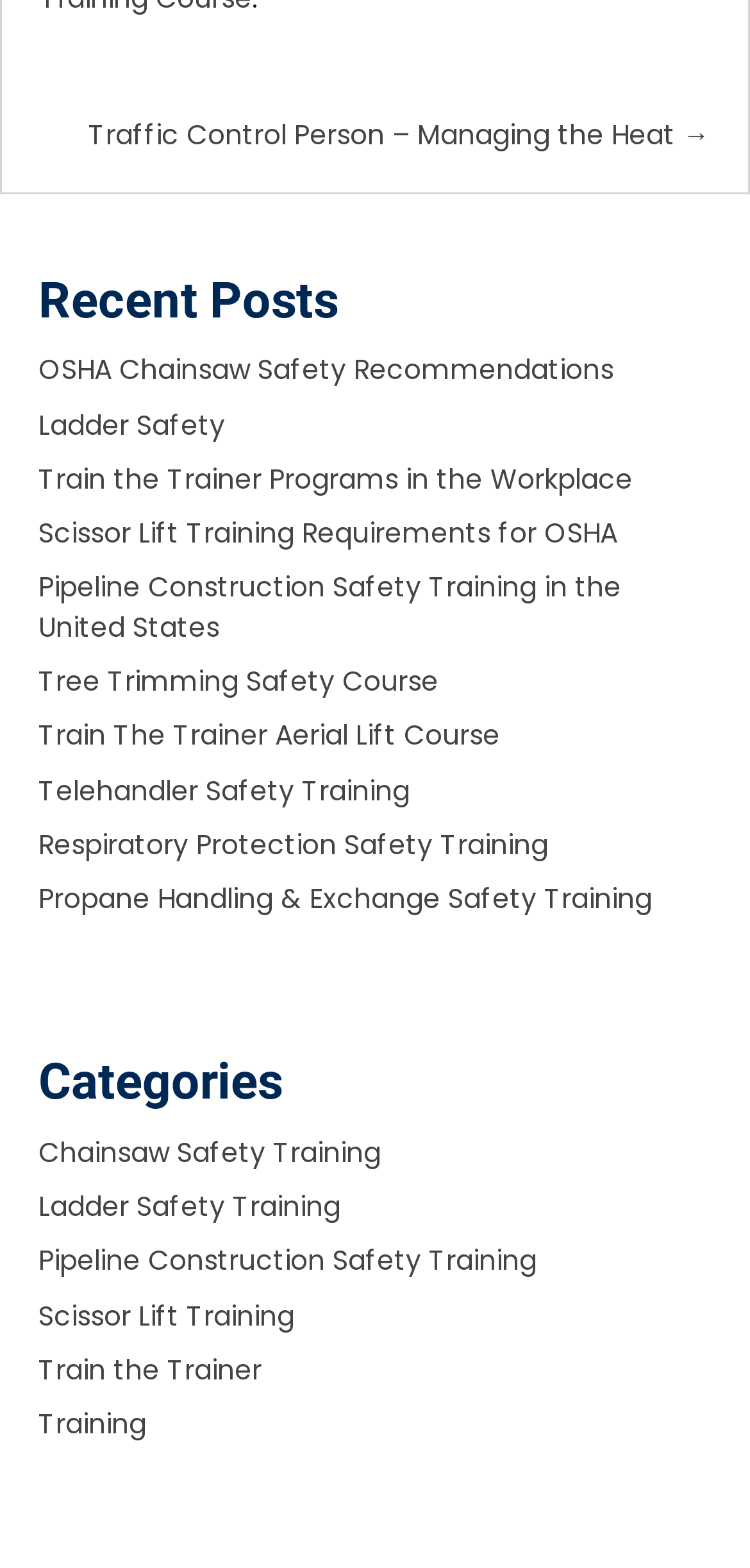Indicate the bounding box coordinates of the element that must be clicked to execute the instruction: "View recent post about OSHA Chainsaw Safety Recommendations". The coordinates should be given as four float numbers between 0 and 1, i.e., [left, top, right, bottom].

[0.051, 0.224, 0.818, 0.248]